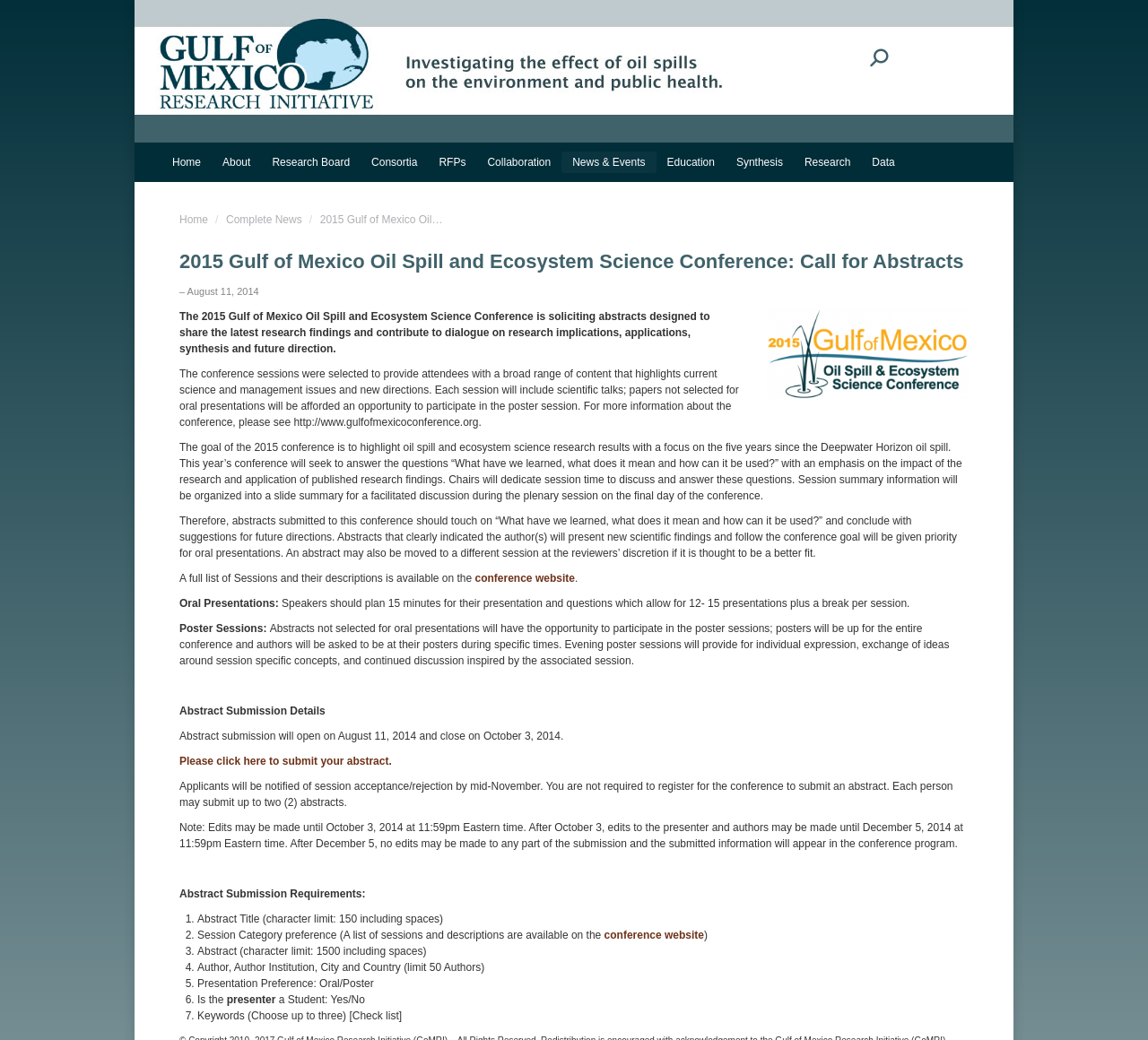Generate an in-depth caption that captures all aspects of the webpage.

The webpage is about the 2015 Gulf of Mexico Oil Spill and Ecosystem Science Conference, specifically the call for abstracts. At the top, there is a search bar and a navigation menu with links to various sections of the website, including Home, About, Research Board, and more.

Below the navigation menu, there is a section that displays the current location within the website, with links to Home and Complete News. The main content of the page is divided into several sections. The first section has a heading that reads "2015 Gulf of Mexico Oil Spill and Ecosystem Science Conference: Call for Abstracts" and is accompanied by a conference logo.

The text in this section explains that the conference is soliciting abstracts to share the latest research findings and contribute to dialogue on research implications, applications, synthesis, and future direction. It also provides information about the conference sessions, including the selection process and the opportunity for authors to participate in the poster session.

The next section provides more details about the conference, including its goal, which is to highlight oil spill and ecosystem science research results with a focus on the five years since the Deepwater Horizon oil spill. It also explains that the conference will seek to answer questions about what has been learned, what it means, and how it can be used, with an emphasis on the impact of the research and application of published research findings.

The following sections provide information about abstract submission, including the submission details, requirements, and guidelines. There is a link to submit an abstract, and the page explains that applicants will be notified of session acceptance or rejection by mid-November.

The page also includes a list of abstract submission requirements, which includes the abstract title, session category preference, abstract, author information, presentation preference, and keywords. Overall, the webpage provides detailed information about the conference and the abstract submission process.